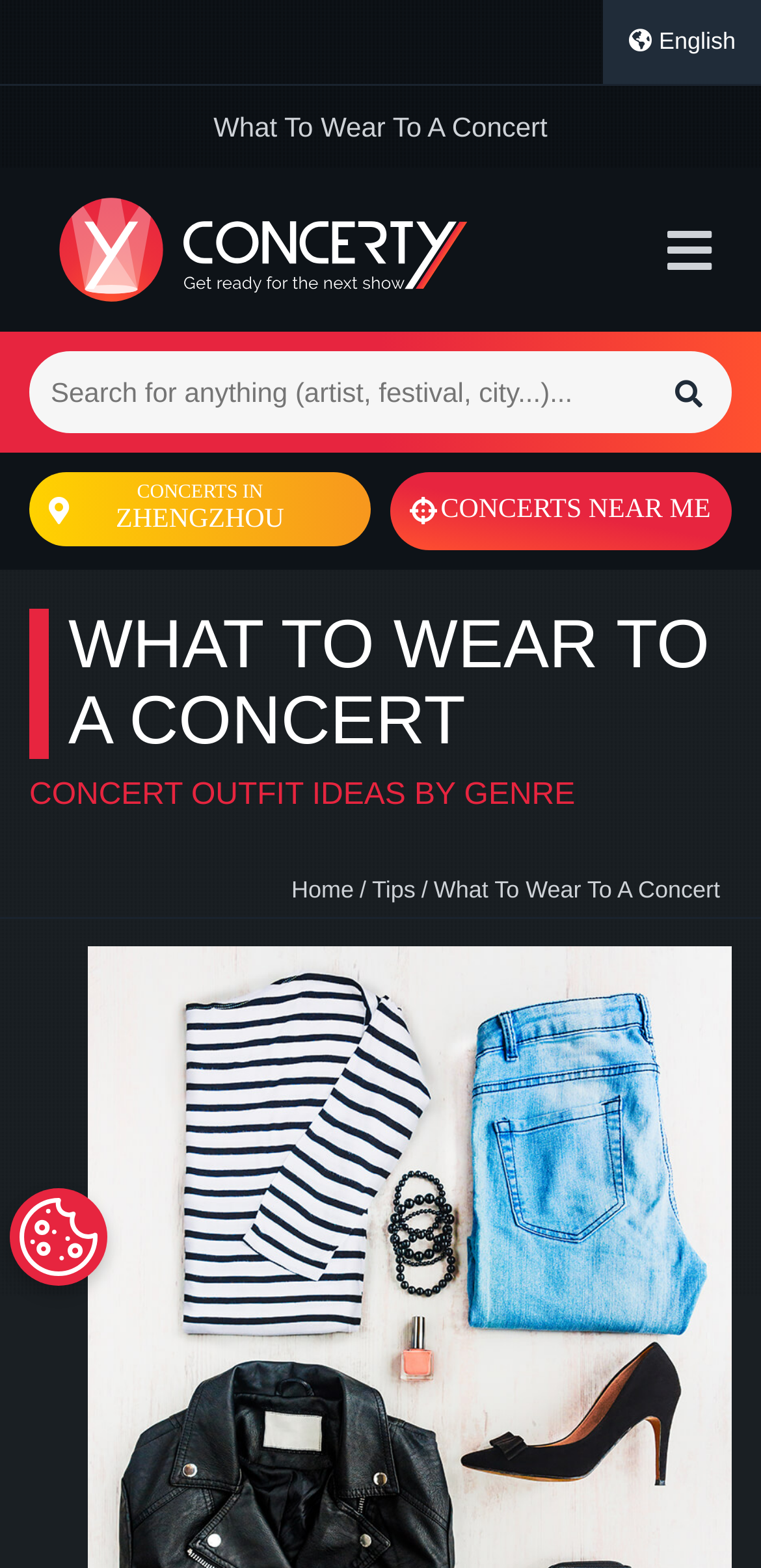What is the logo of the website?
Based on the visual details in the image, please answer the question thoroughly.

I found the logo by looking at the top-left corner of the webpage, where I saw a link element with the text 'Concerty logo' and an image element with the same description. This suggests that the logo is an image with the text 'Concerty'.